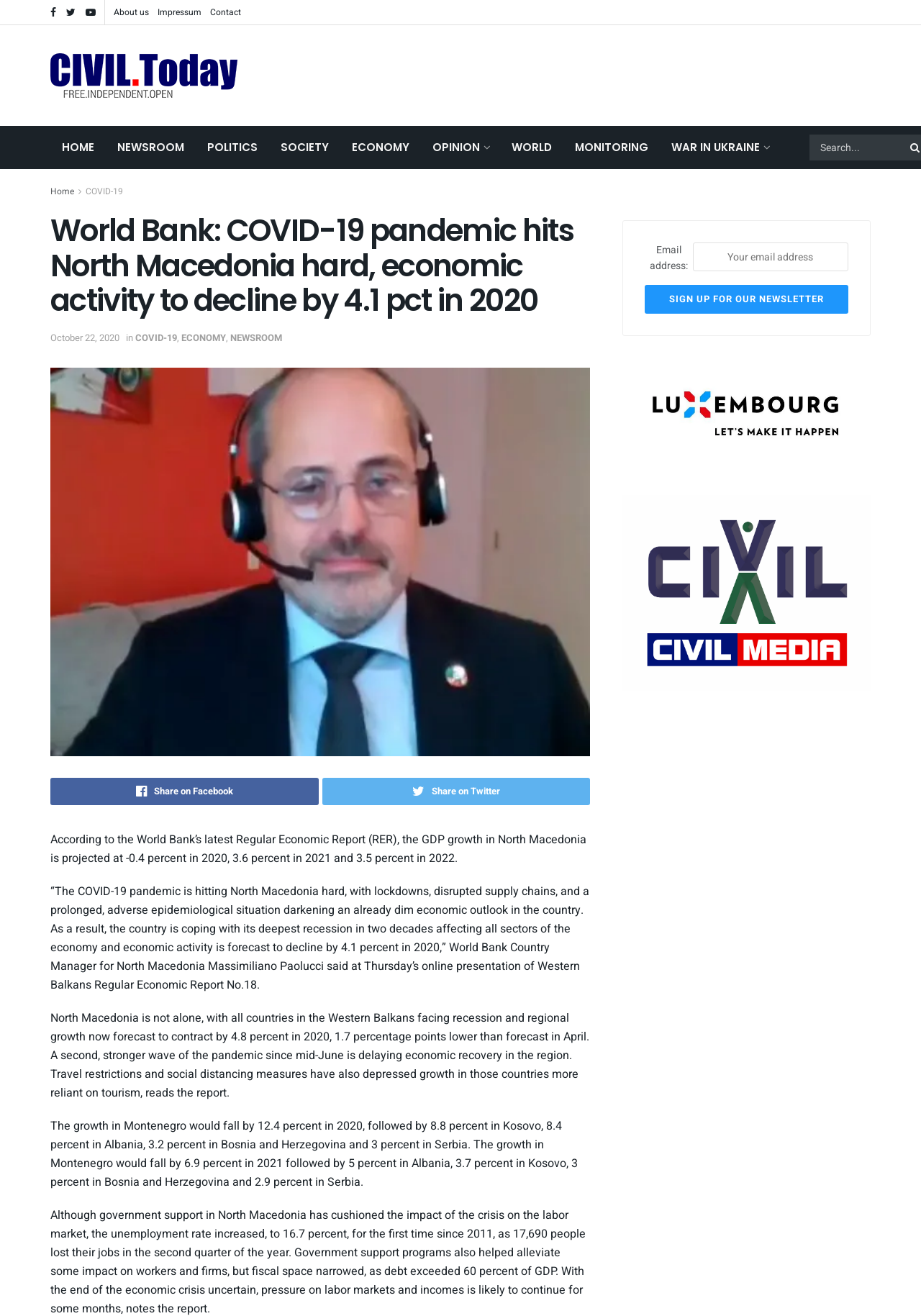Give the bounding box coordinates for this UI element: "alt="CIVIL Today"". The coordinates should be four float numbers between 0 and 1, arranged as [left, top, right, bottom].

[0.055, 0.04, 0.258, 0.074]